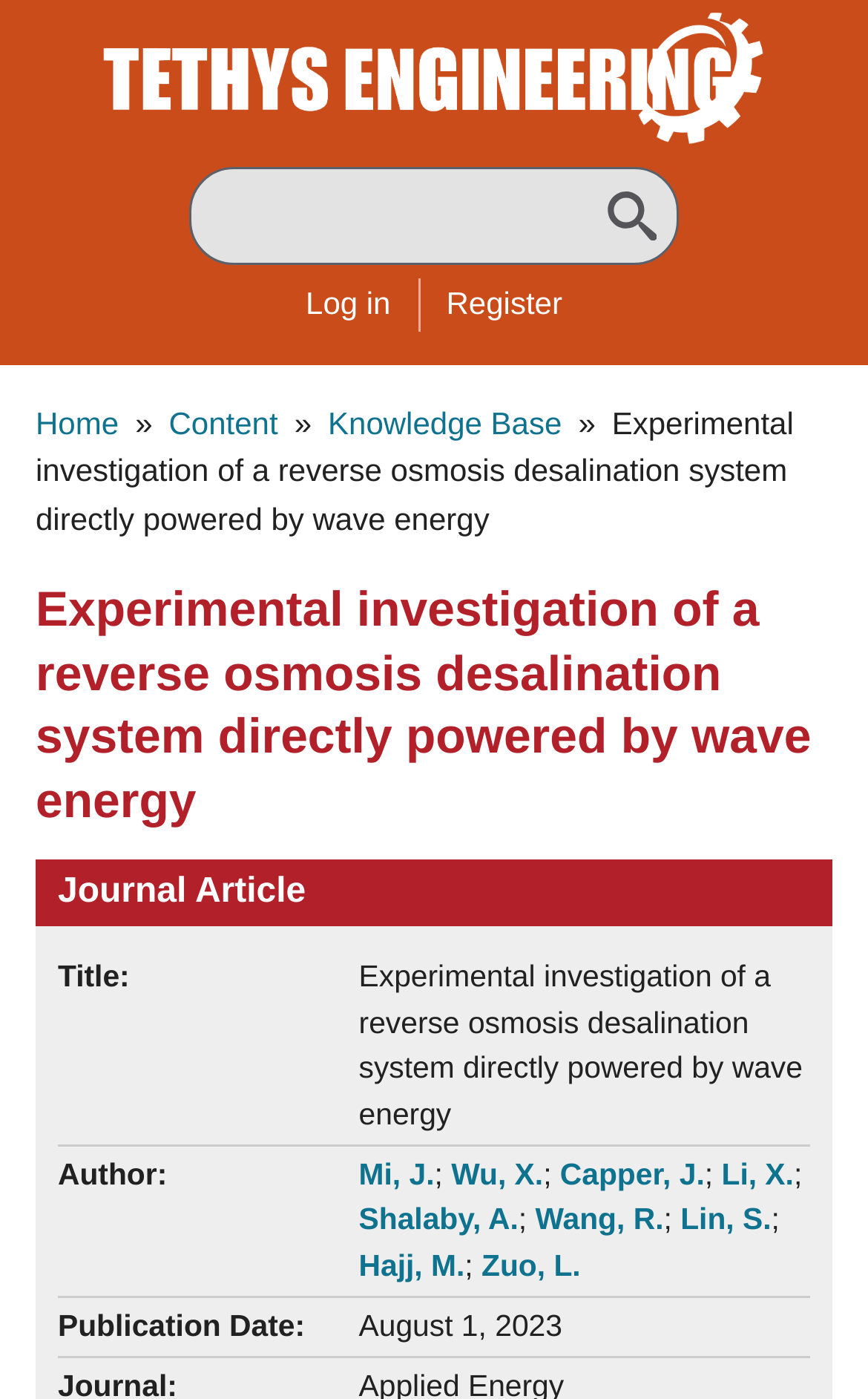Given the element description "parent_node: Log in title="Home"", identify the bounding box of the corresponding UI element.

[0.117, 0.008, 0.883, 0.103]